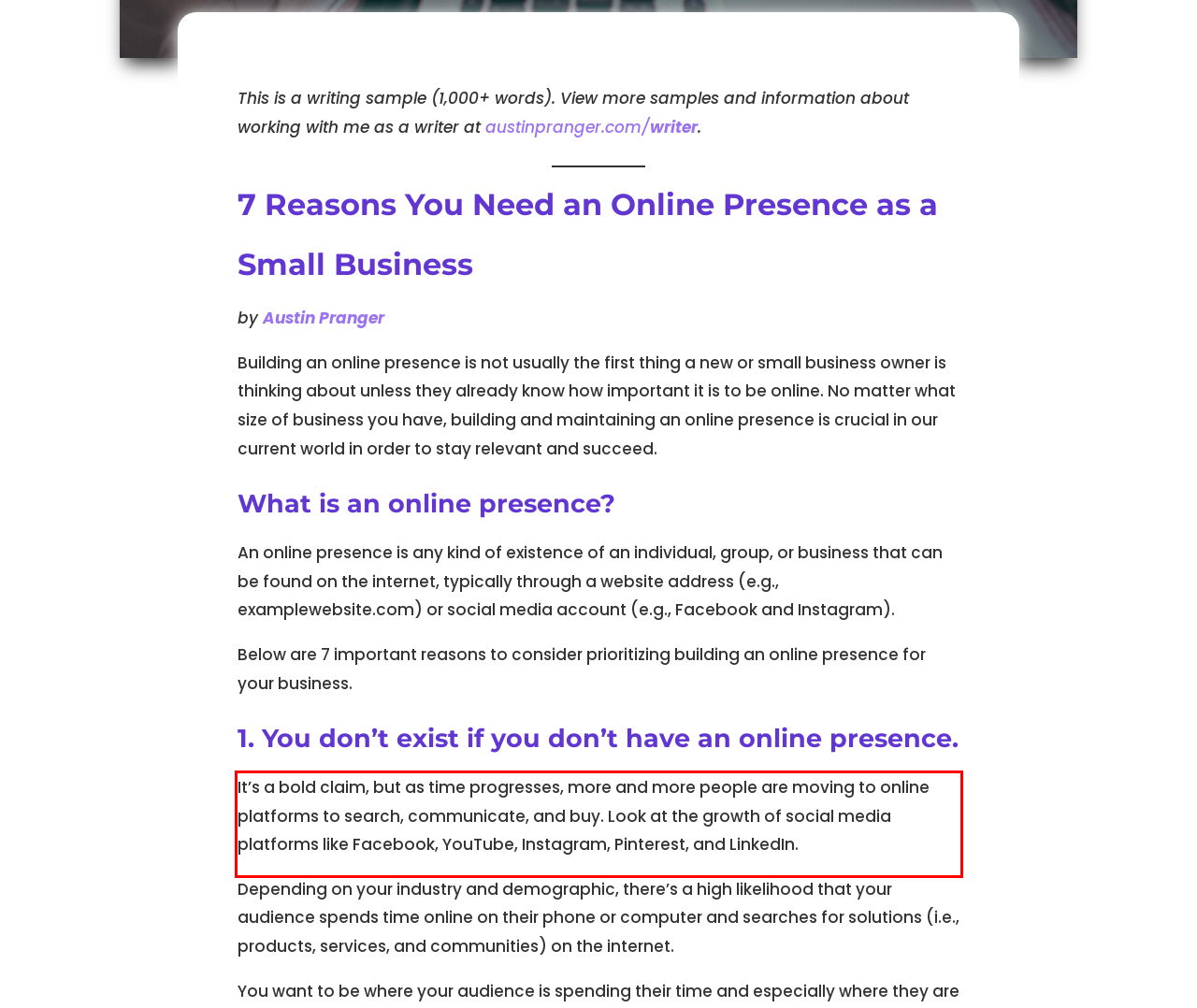Review the screenshot of the webpage and recognize the text inside the red rectangle bounding box. Provide the extracted text content.

It’s a bold claim, but as time progresses, more and more people are moving to online platforms to search, communicate, and buy. Look at the growth of social media platforms like Facebook, YouTube, Instagram, Pinterest, and LinkedIn.